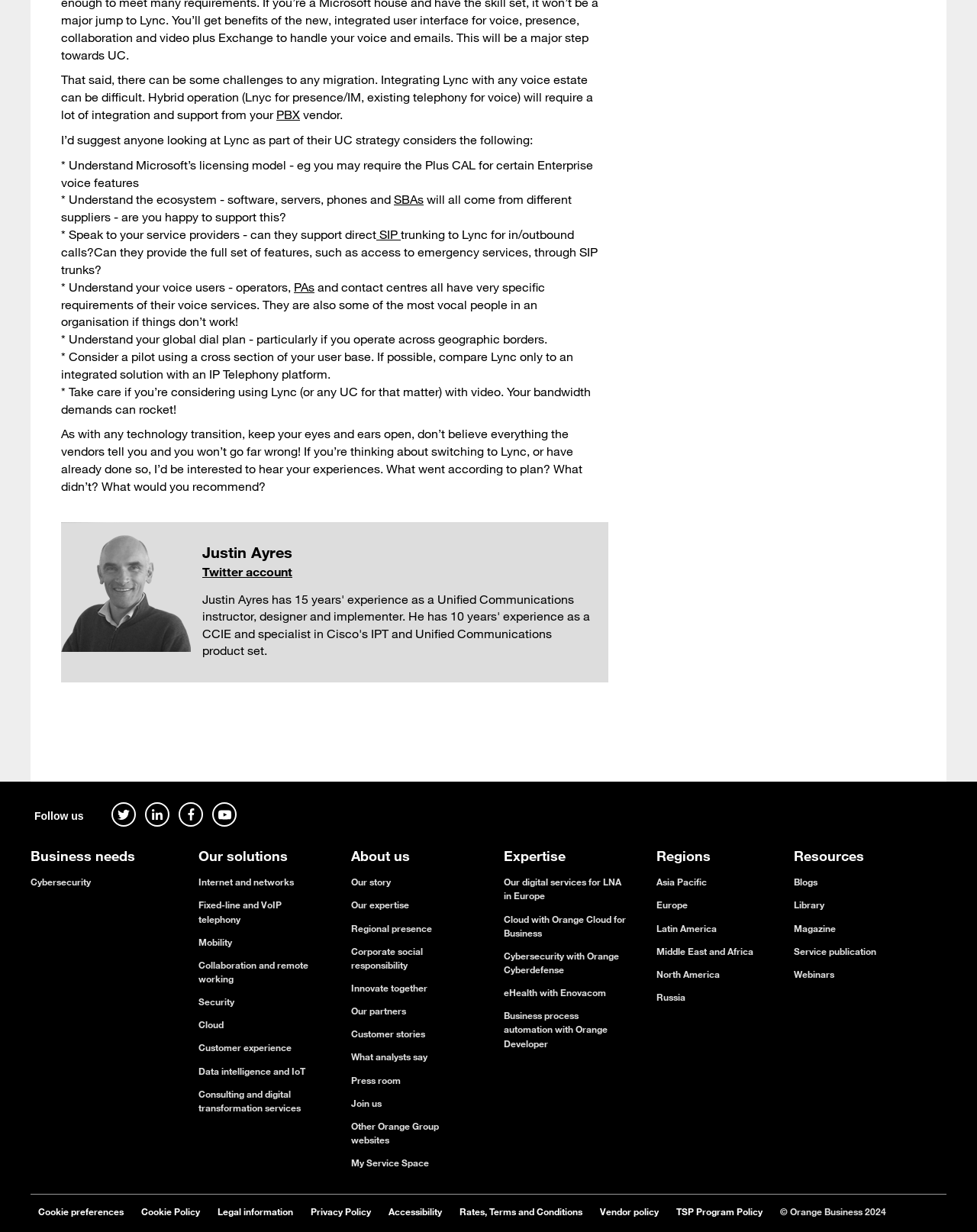What is the company's expertise in?
Examine the image closely and answer the question with as much detail as possible.

The company's expertise is in digital services, including cloud, cybersecurity, eHealth, and business process automation, as mentioned in the 'Expertise' section of the webpage.